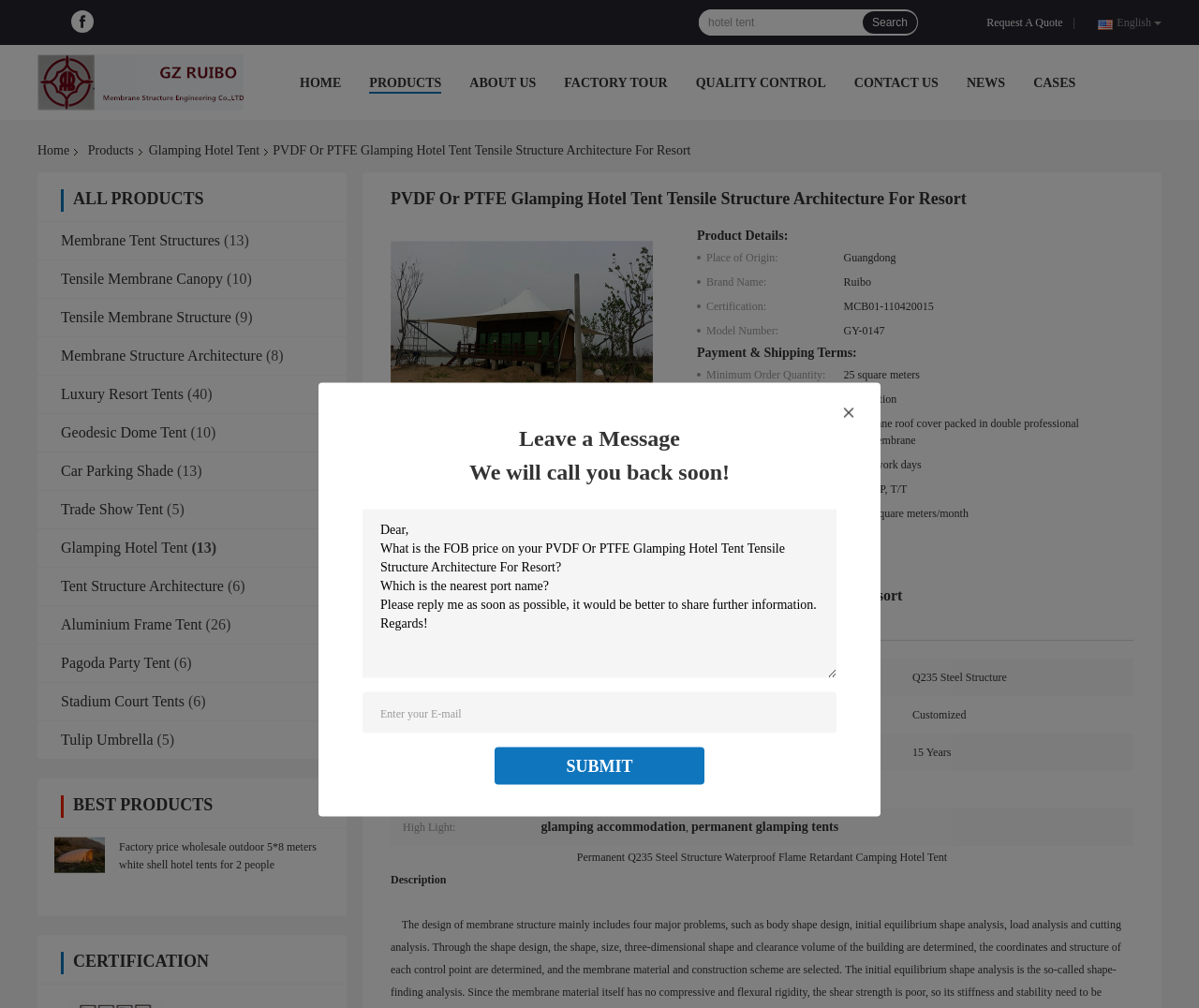Locate the bounding box coordinates of the UI element described by: "Geodesic Dome Tent". The bounding box coordinates should consist of four float numbers between 0 and 1, i.e., [left, top, right, bottom].

[0.051, 0.421, 0.156, 0.437]